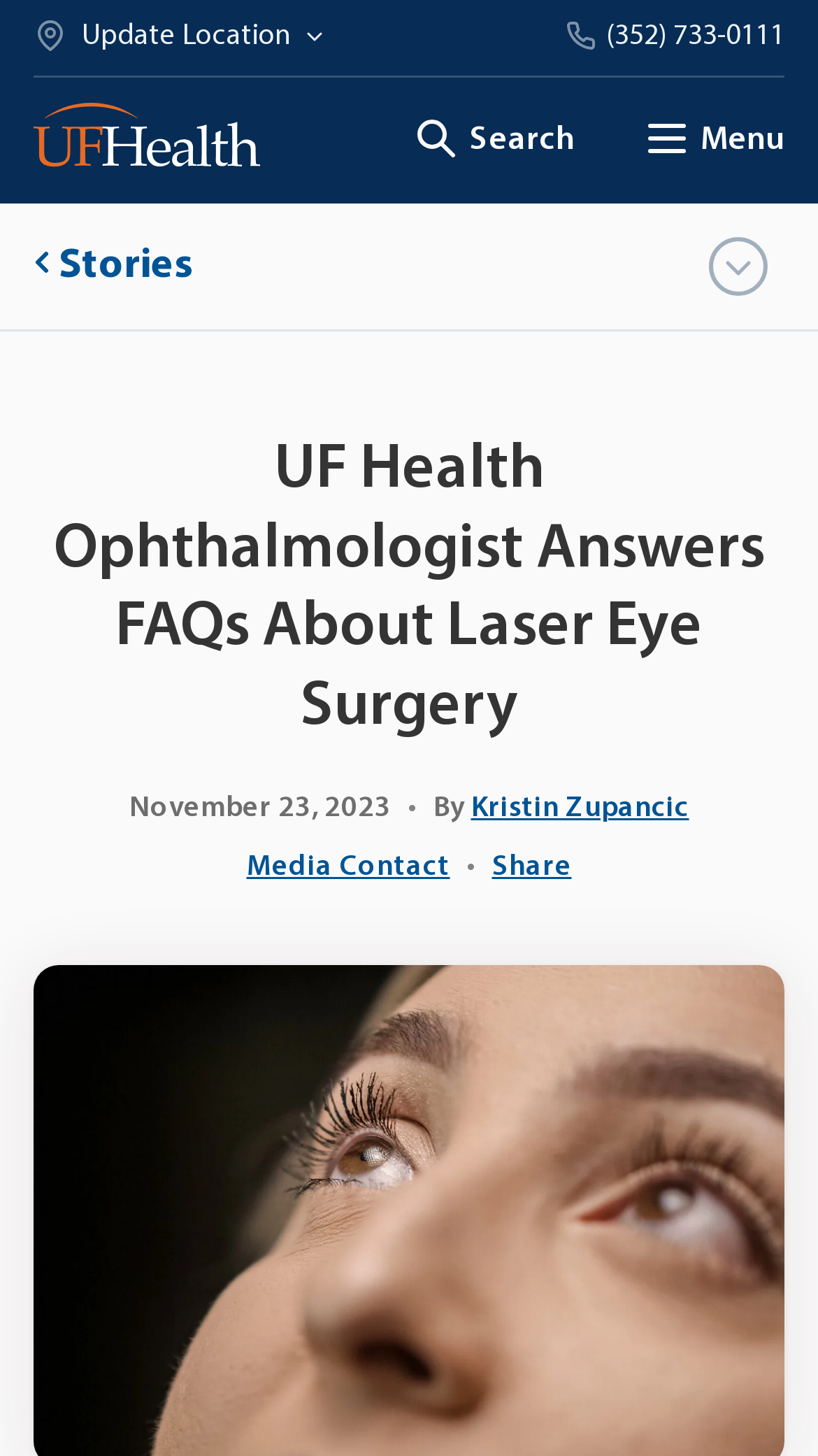What is the name of the ophthalmologist?
Using the image, give a concise answer in the form of a single word or short phrase.

Not mentioned